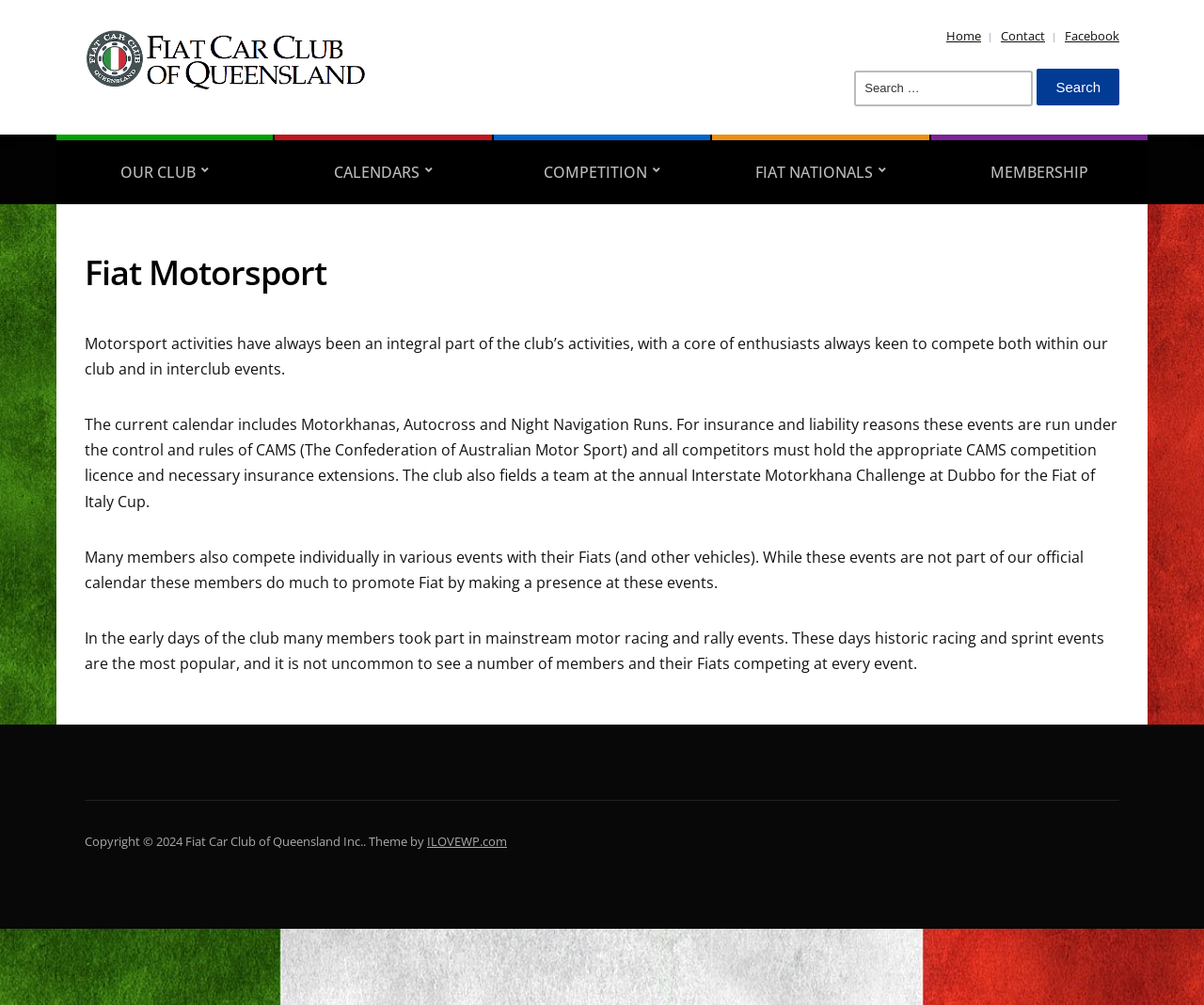Identify the bounding box coordinates for the region to click in order to carry out this instruction: "Check the copyright information". Provide the coordinates using four float numbers between 0 and 1, formatted as [left, top, right, bottom].

[0.07, 0.828, 0.306, 0.845]